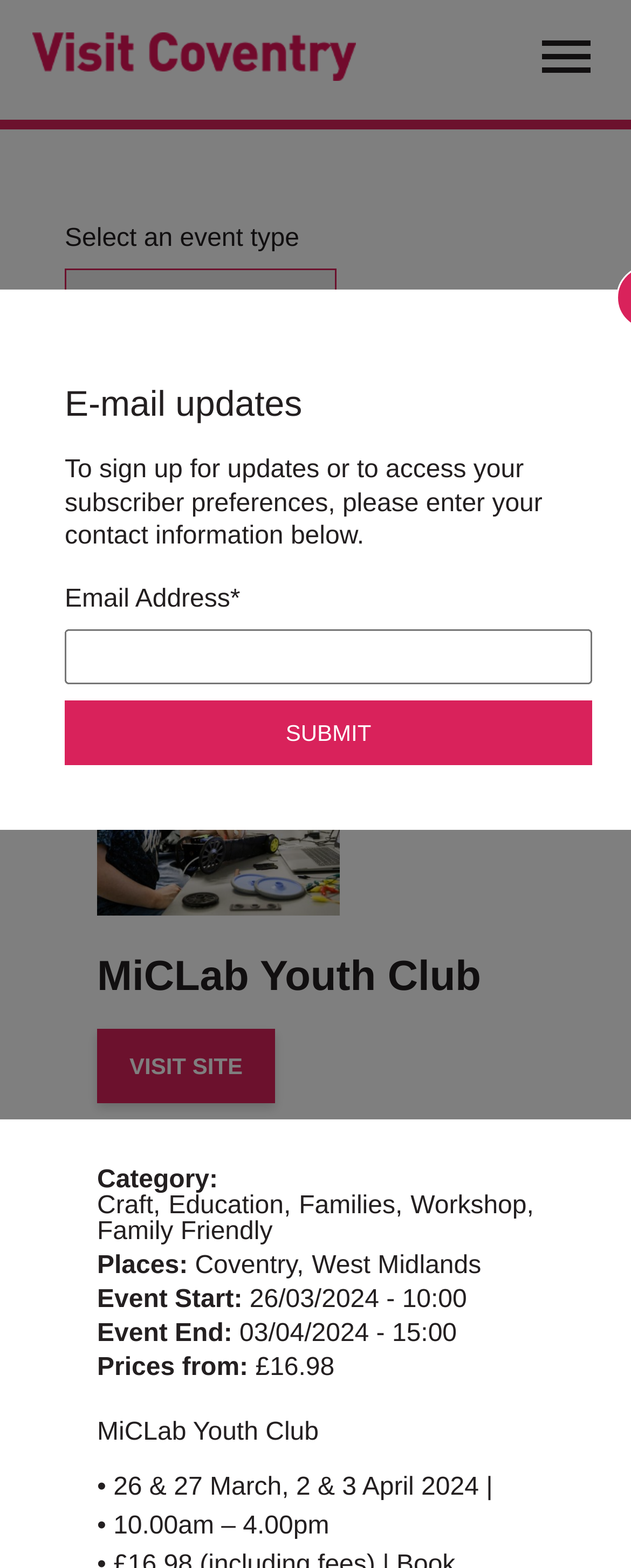Explain the webpage in detail.

The webpage appears to be an event listing page for the MiCLab Youth Club. At the top left, there is a figure element with a link to "Visit Coventry" accompanied by an image. On the top right, there is a button to open a mobile menu, accompanied by an image.

Below the top section, there is a section for selecting an event type, with a combobox and a searchbox to search for events by keyword. There is also a button with an image to submit the search.

The main content of the page is dedicated to the event details. The event title "MiCLab Youth Club" is displayed prominently, with a link to "VISIT SITE" below it. The event categories are listed, including "Craft", "Education", "Families", "Workshop", and "Family Friendly". The event location is specified as "Coventry" and "West Midlands".

The event dates and times are listed, with the start date and time as "26/03/2024 - 10:00" and the end date and time as "03/04/2024 - 15:00". The event prices are listed, starting from "£16.98".

There is also a section with additional event details, including the dates "26 & 27 March, 2 & 3 April 2024" and the timings "10.00am – 4.00pm".

At the bottom of the page, there is a section for email updates, where users can enter their contact information to sign up for updates or access their subscriber preferences. The section includes a textbox for entering an email address, a button to submit the request, and a static text "SUBMIT".